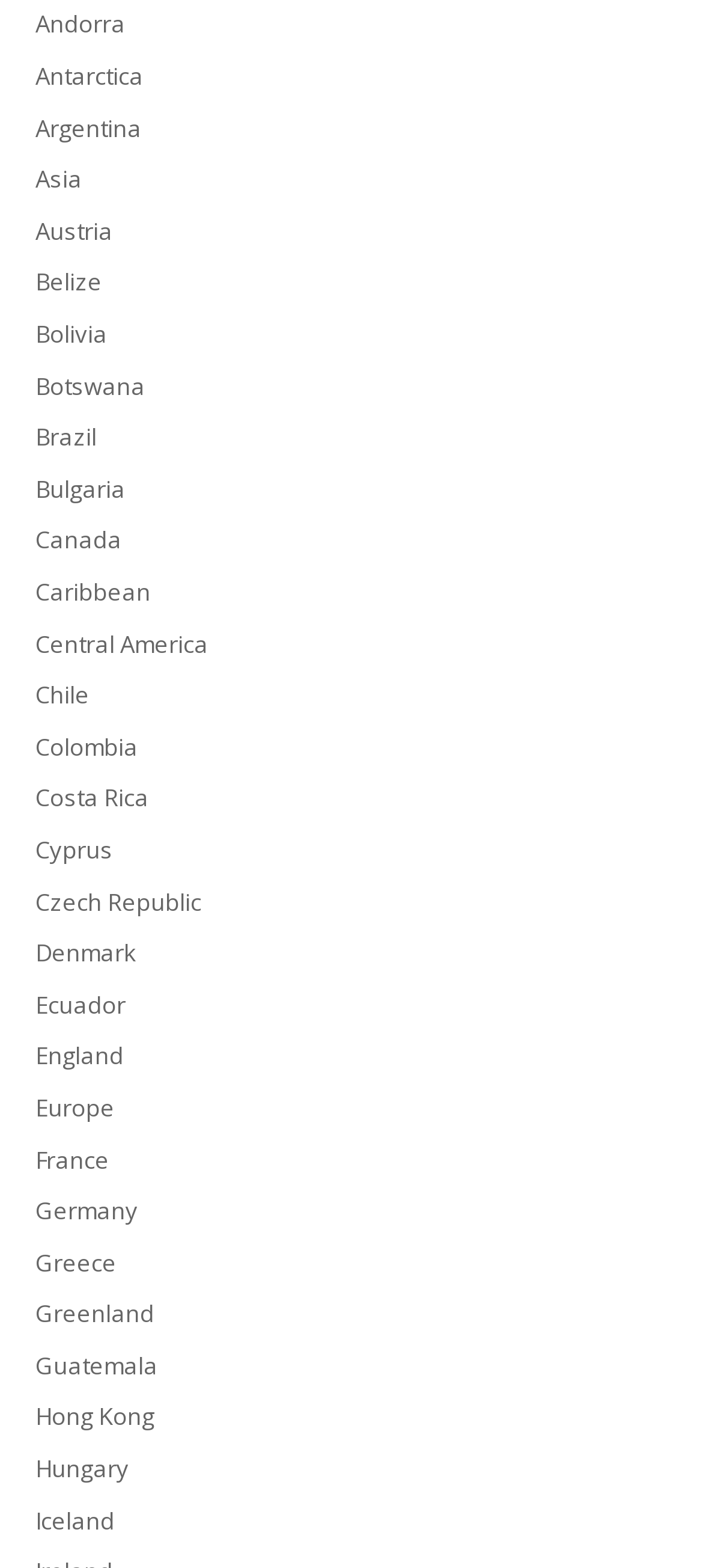Are there any continents listed? Examine the screenshot and reply using just one word or a brief phrase.

Yes